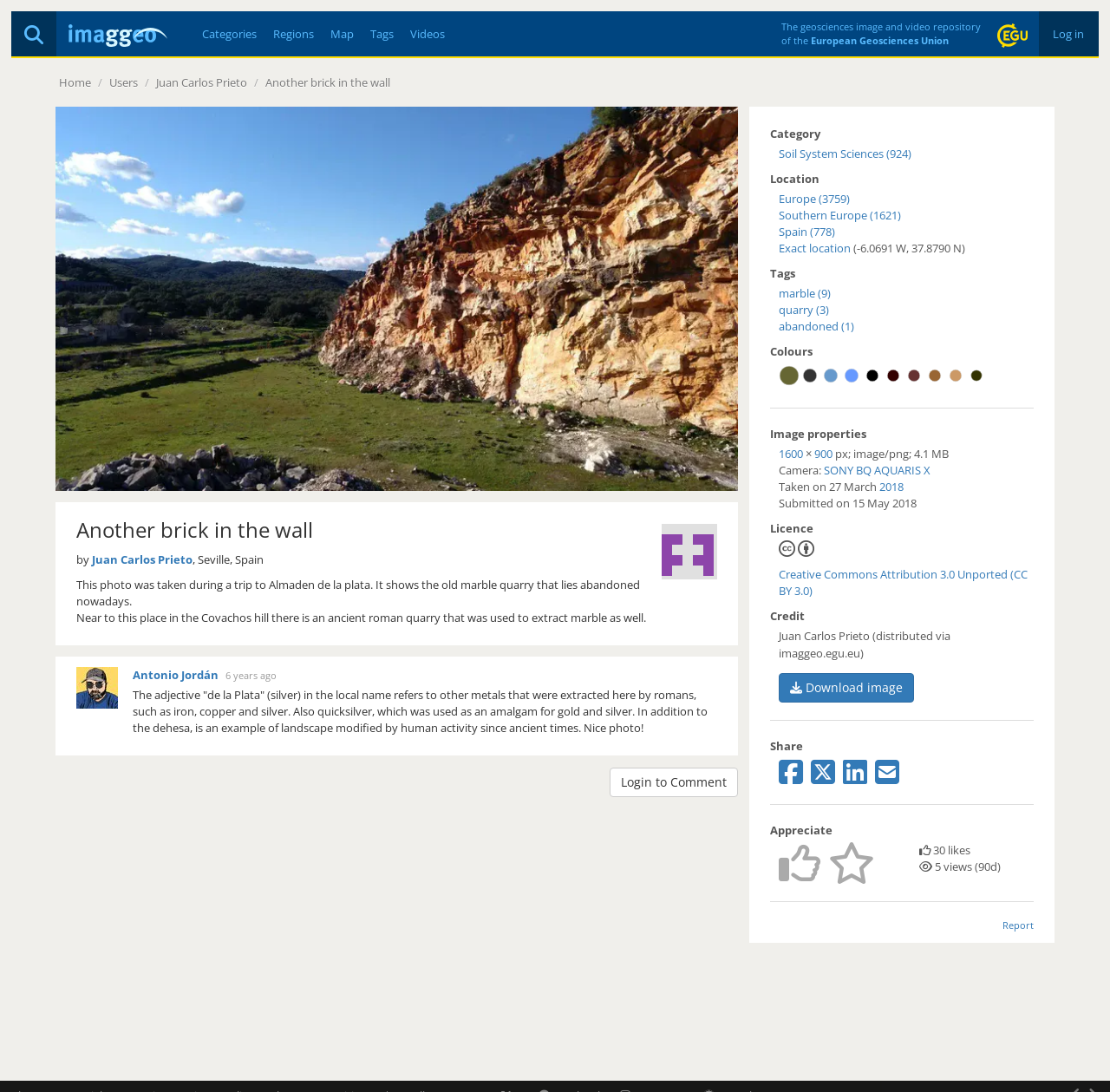What is the location of the marble quarry in the photo?
Refer to the image and provide a one-word or short phrase answer.

Almaden de la plata